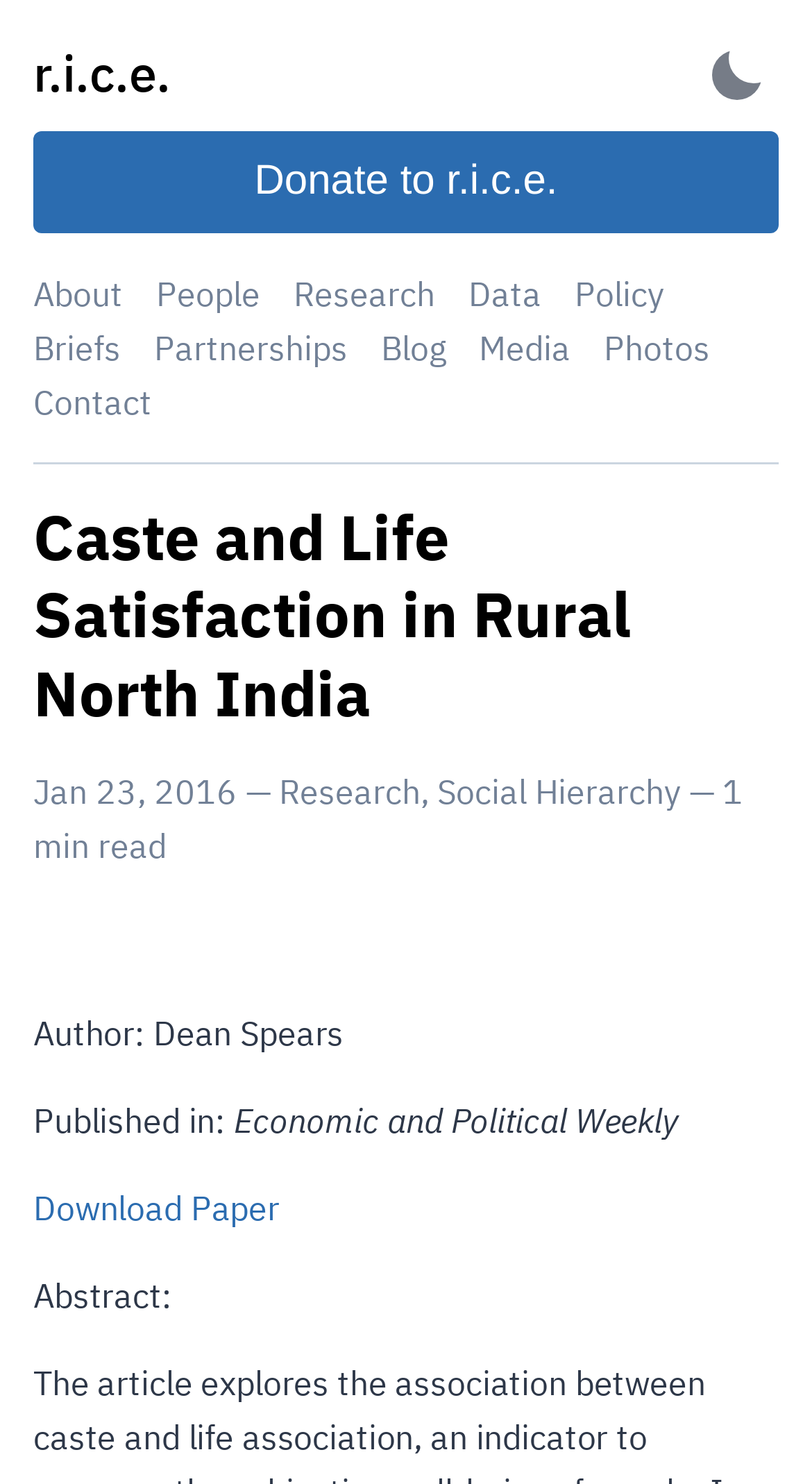Summarize the webpage comprehensively, mentioning all visible components.

The webpage is about an article titled "Caste and Life Satisfaction in Rural North India" and explores the association between caste and life satisfaction, an indicator to measure the subjective well-being of people. 

At the top left corner, there is a link to the homepage of "r.i.c.e." with a heading of the same name. Next to it, there is a button to activate dark mode. On the top right corner, there is a link to donate to "r.i.c.e.". 

Below the top section, there is a navigation menu with links to various sections, including "About", "People", "Research", "Data", "Policy Briefs", "Partnerships", "Blog", "Media", "Photos", and "Contact". 

The main content of the article starts with a heading that matches the title. Below the heading, there is a time stamp indicating the publication date, "Jan 23, 2016". The article is categorized under "Research" and "Social Hierarchy". There is an indication of the reading time, "1 min read". 

The author of the article is Dean Spears, and it was published in "Economic and Political Weekly". There is a link to download the paper. The abstract of the article is provided below.